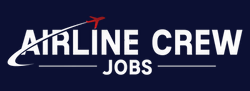Elaborate on the image by describing it in detail.

The image features a professional and sleek logo for "Airline Crew Jobs," prominently displayed against a dark blue background. The text “AIRLINE CREW” is rendered in bold, white capital letters, emphasizing the focus on aviation careers. Above the text, a red silhouette of an aircraft in flight adds a dynamic element, suggesting movement and the excitement of the airline industry. The word "JOBS" is also in white, creating a cohesive and striking contrast that immediately captures attention. This logo is designed to appeal to individuals seeking employment opportunities in the airline sector, representing a gateway to various roles within cabin crew and pilot positions.